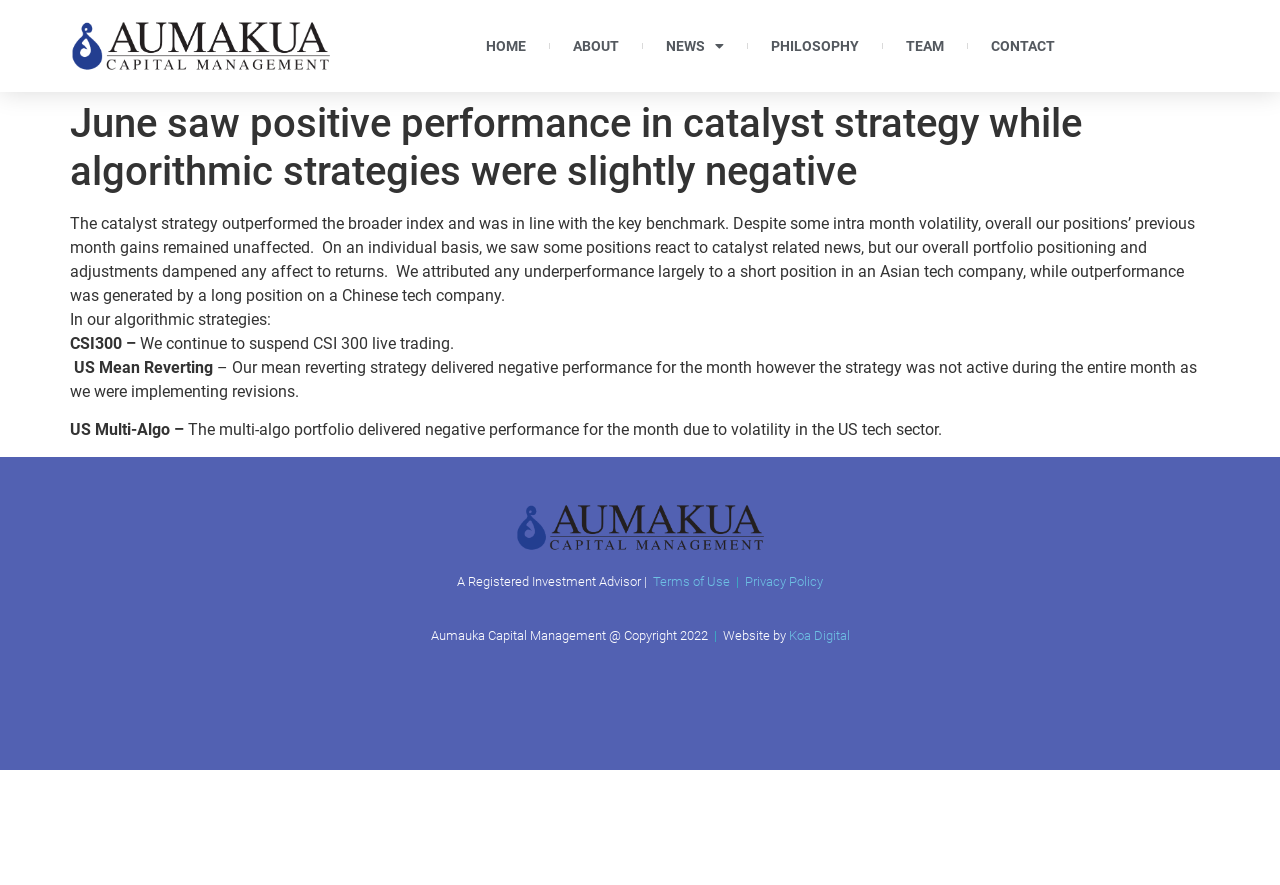What is the status of CSI 300 live trading?
Look at the image and respond to the question as thoroughly as possible.

The webpage mentions that 'We continue to suspend CSI 300 live trading', indicating that the CSI 300 live trading is currently suspended.